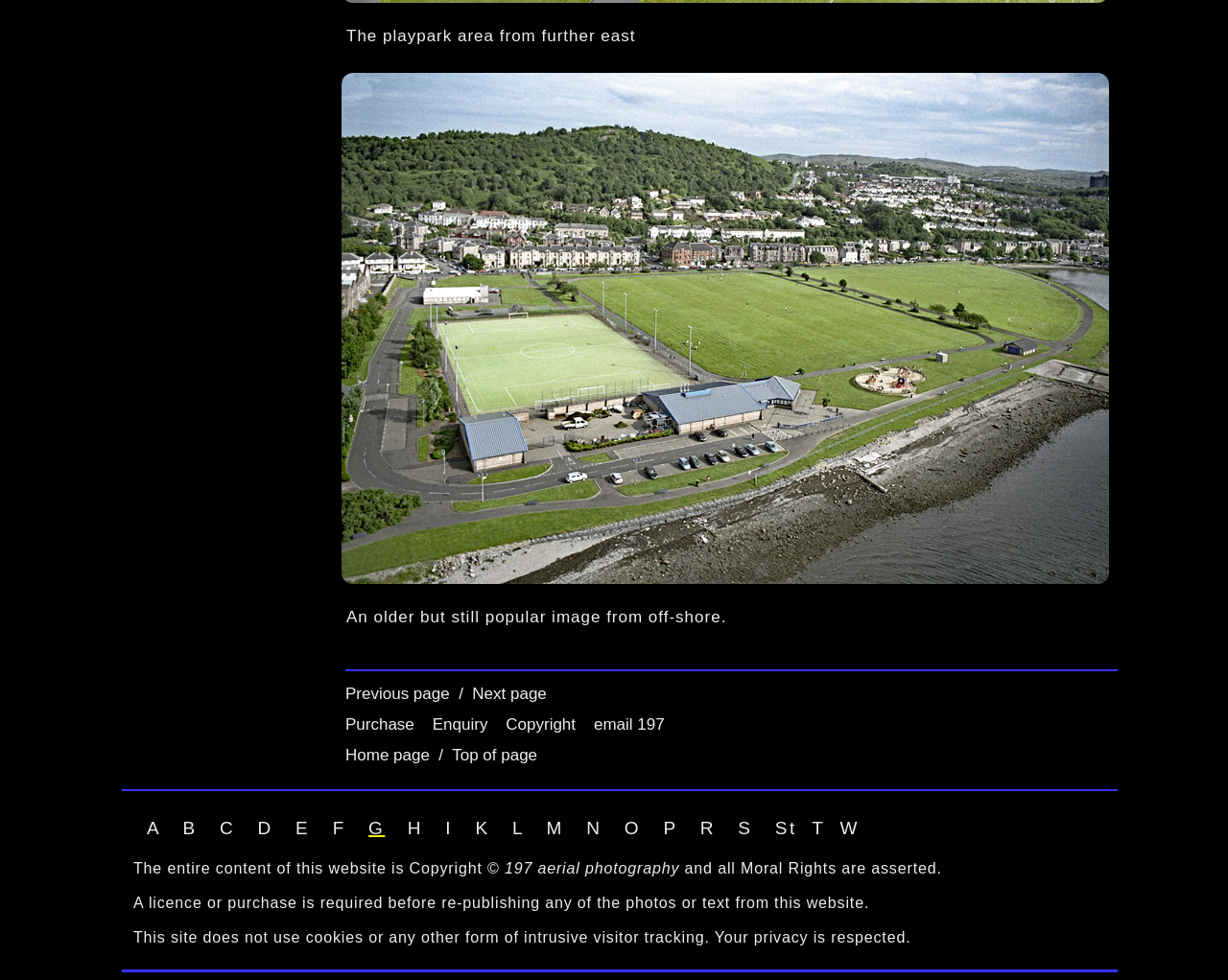What is the purpose of the 'Purchase' link?
Utilize the image to construct a detailed and well-explained answer.

The 'Purchase' link is likely used to buy a product, possibly a photo or image, from the website. This is inferred from the context of the link being placed alongside other links like 'Enquiry' and 'Home page'.